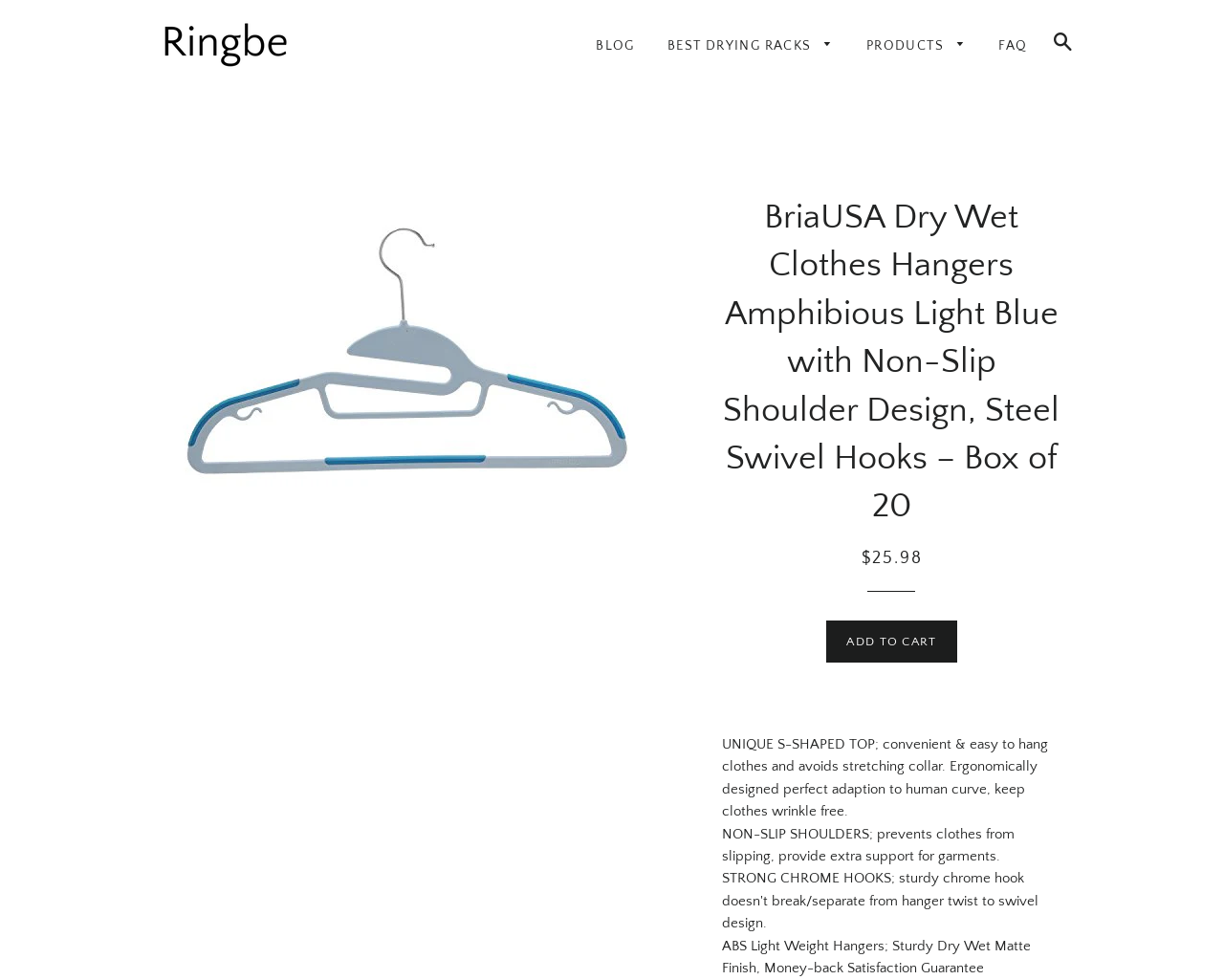Using the element description: "Reviews of Drying Racks", determine the bounding box coordinates for the specified UI element. The coordinates should be four float numbers between 0 and 1, [left, top, right, bottom].

[0.533, 0.071, 0.693, 0.105]